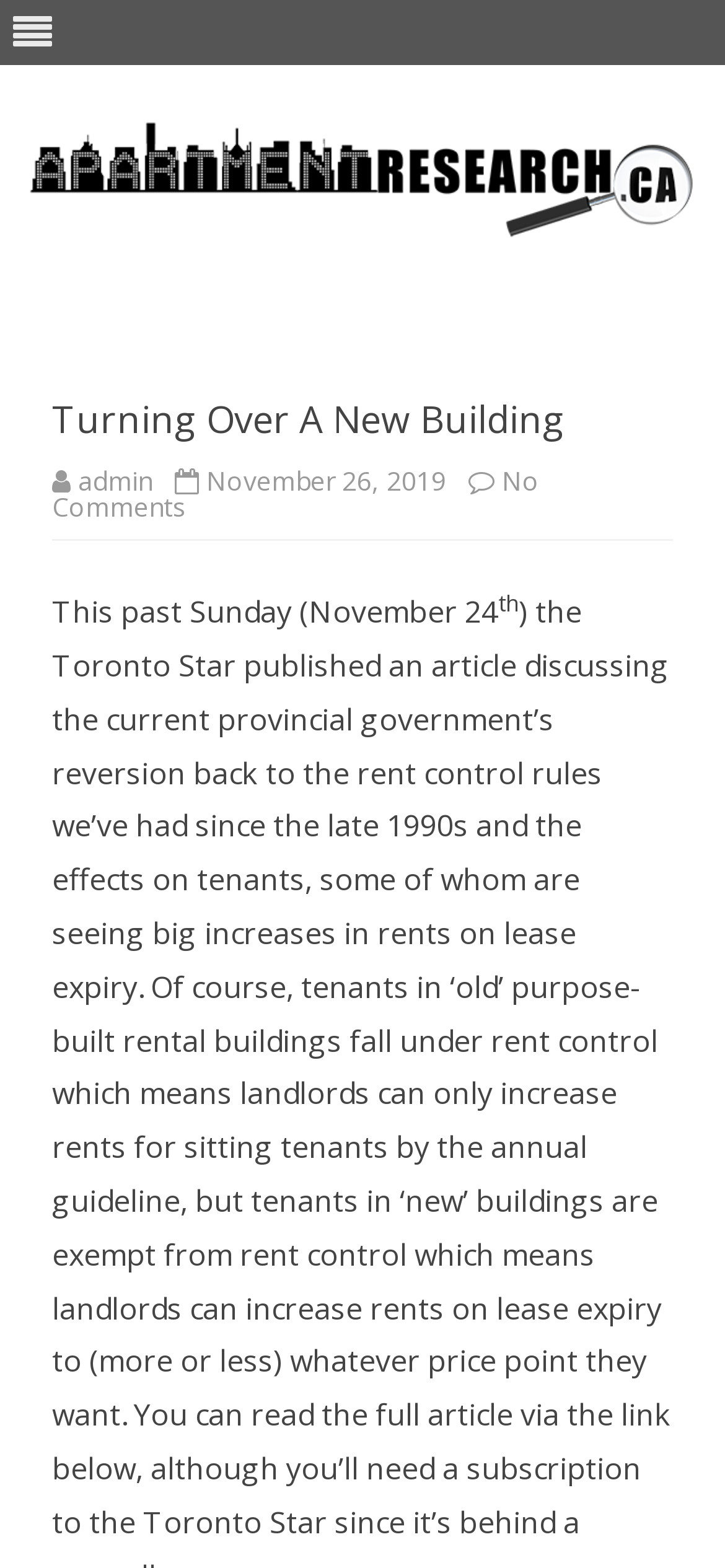What is the suffix of the date mentioned in the article?
Can you offer a detailed and complete answer to this question?

I found the suffix of the date mentioned in the article by looking at the superscript element in the main content section, which contains the text 'th'.